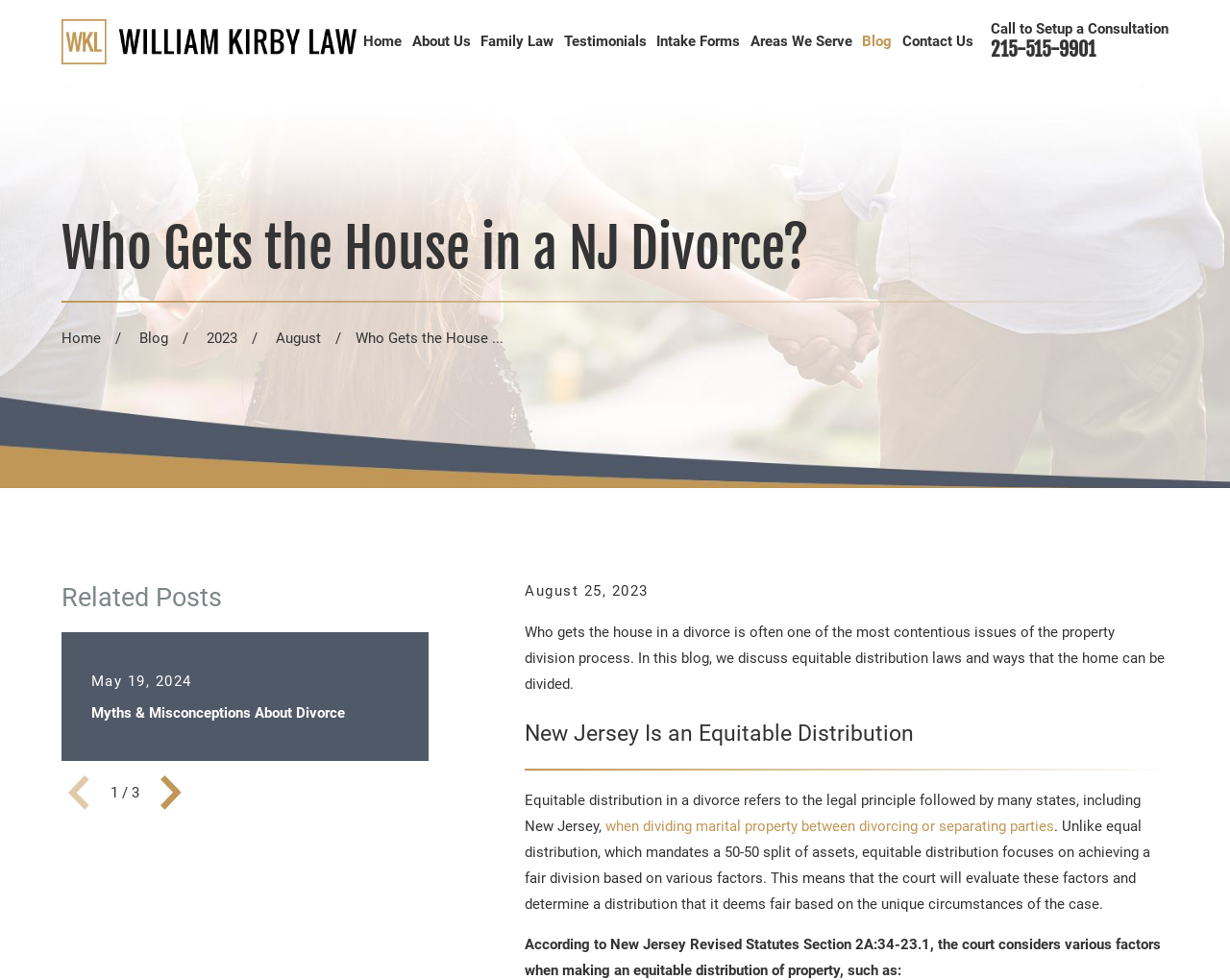Locate the bounding box coordinates of the area that needs to be clicked to fulfill the following instruction: "View the 'About Us' page". The coordinates should be in the format of four float numbers between 0 and 1, namely [left, top, right, bottom].

[0.335, 0.015, 0.383, 0.071]